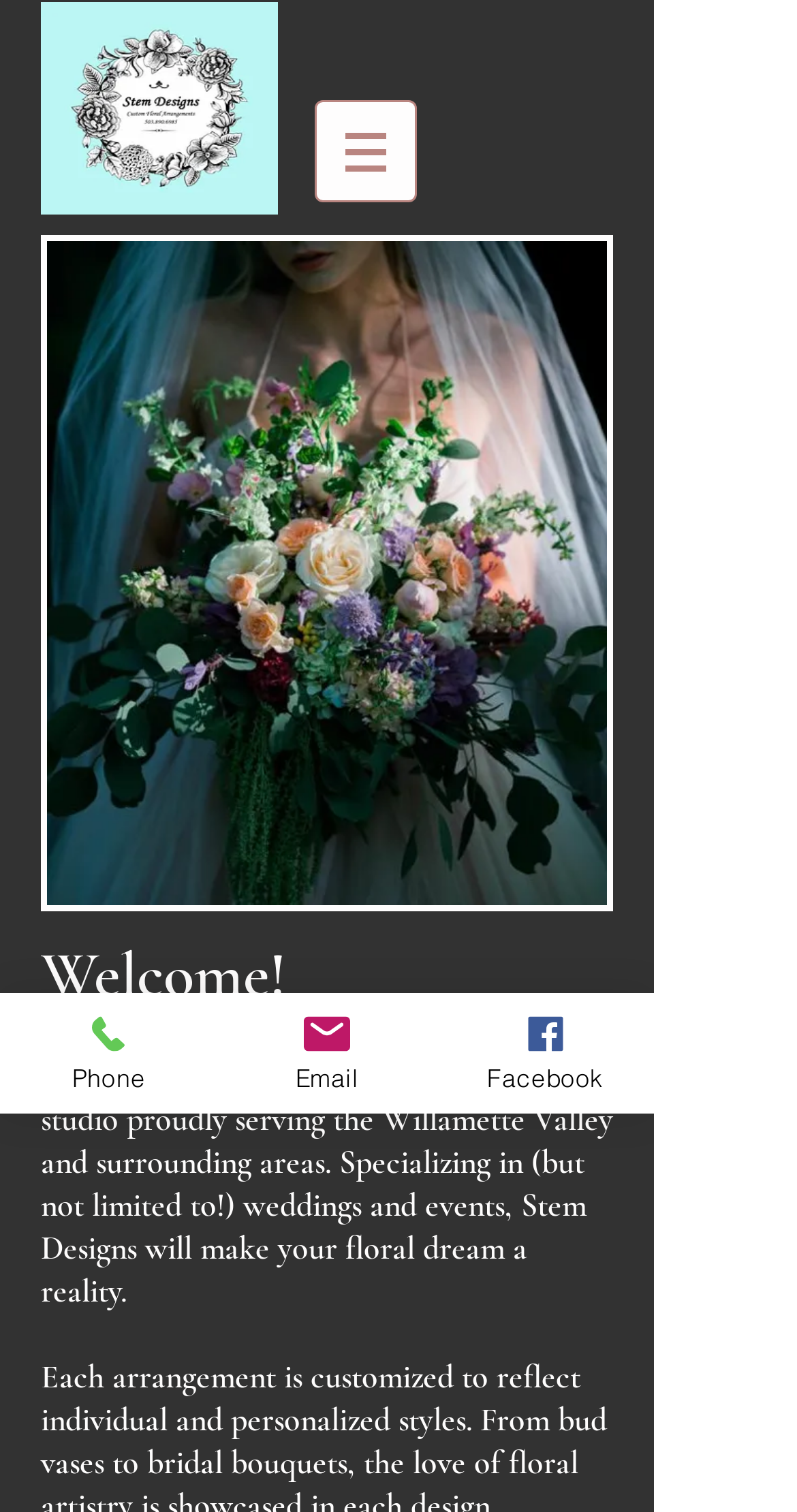What is the main topic of the webpage? Examine the screenshot and reply using just one word or a brief phrase.

Floral design studio